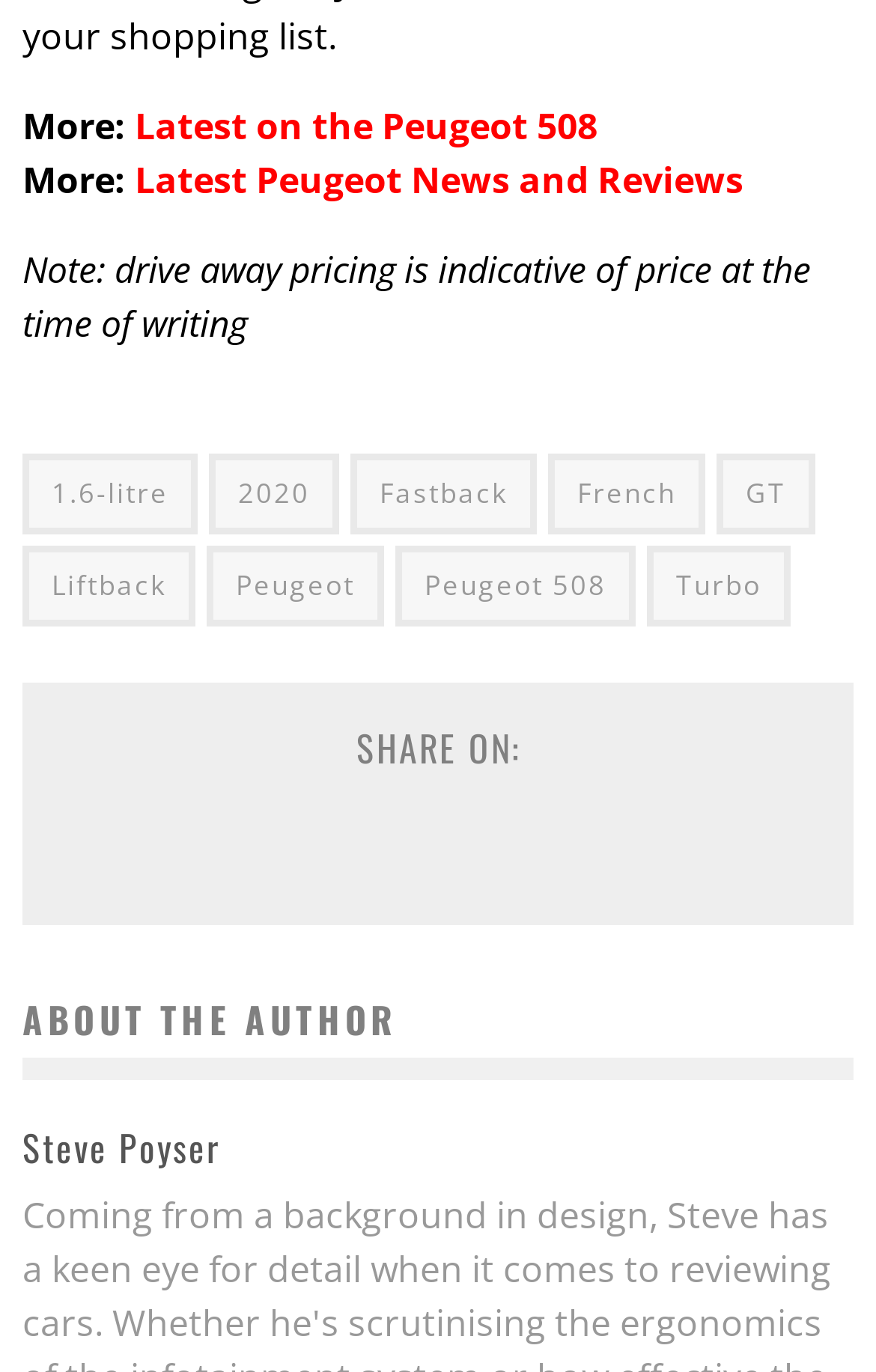From the webpage screenshot, predict the bounding box coordinates (top-left x, top-left y, bottom-right x, bottom-right y) for the UI element described here: Latest on the Peugeot 508

[0.154, 0.073, 0.682, 0.109]